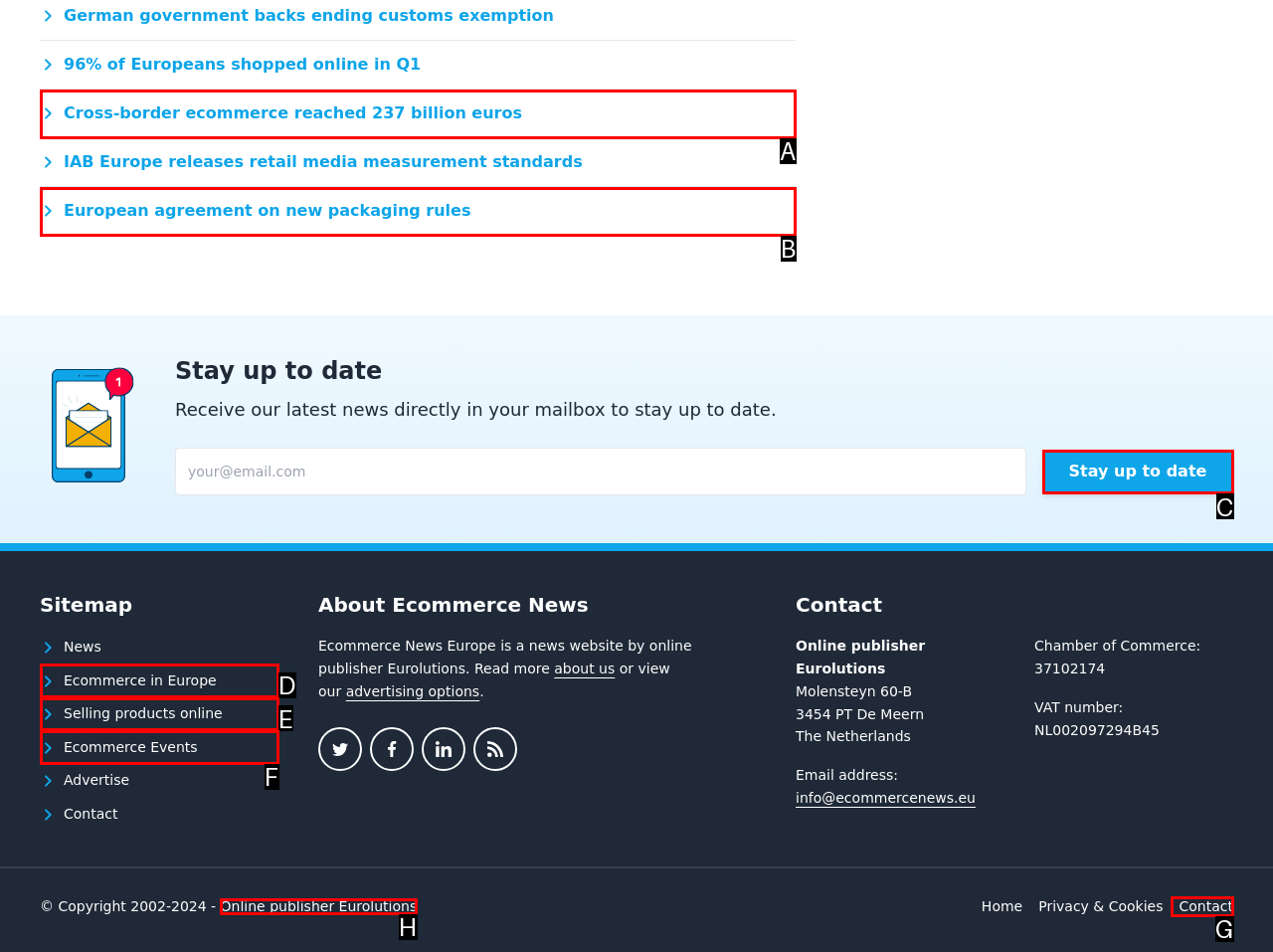Choose the letter of the option you need to click to Click the 'Stay up to date' button. Answer with the letter only.

C